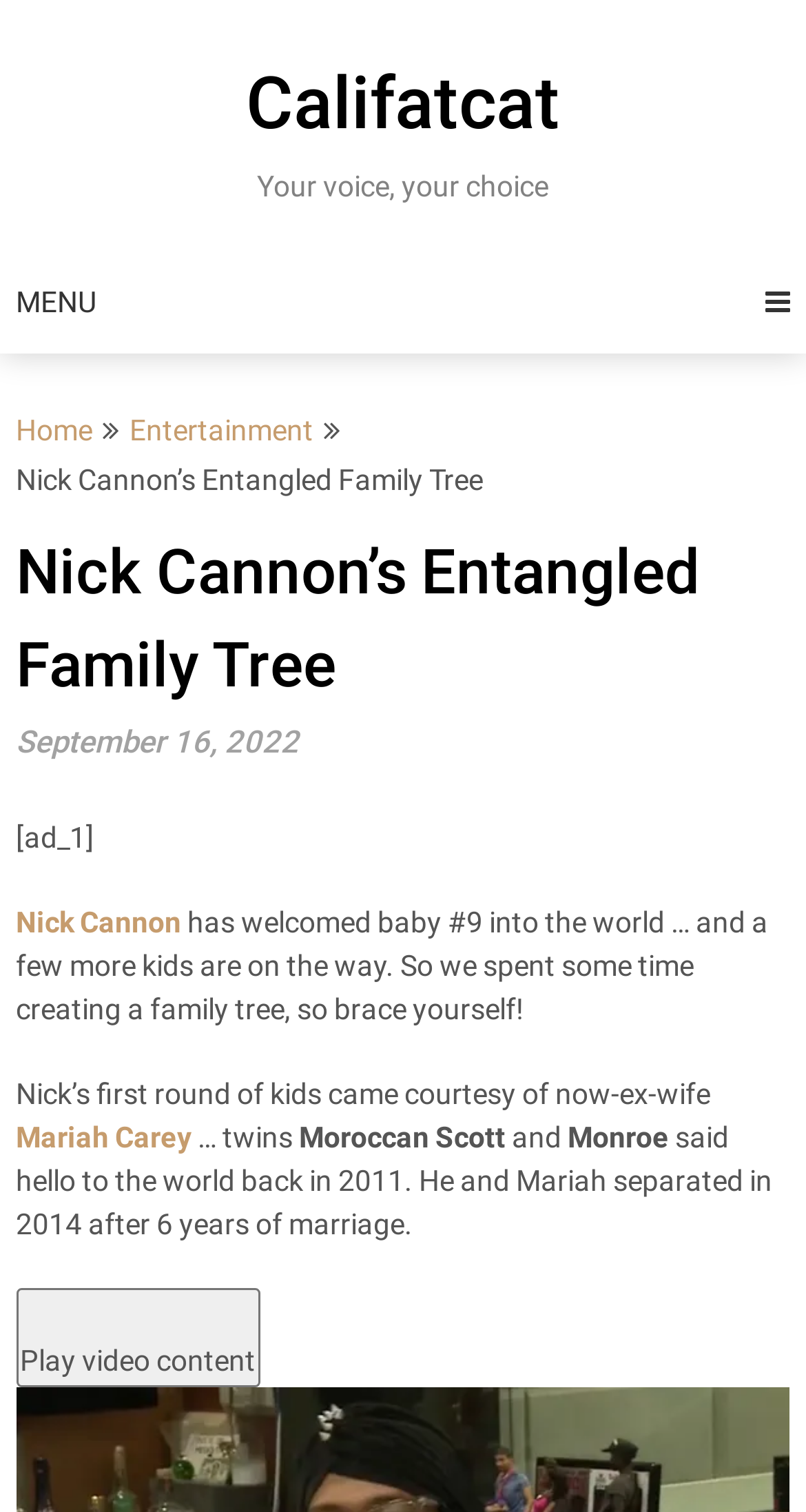What is the main heading of this webpage? Please extract and provide it.

Nick Cannon’s Entangled Family Tree